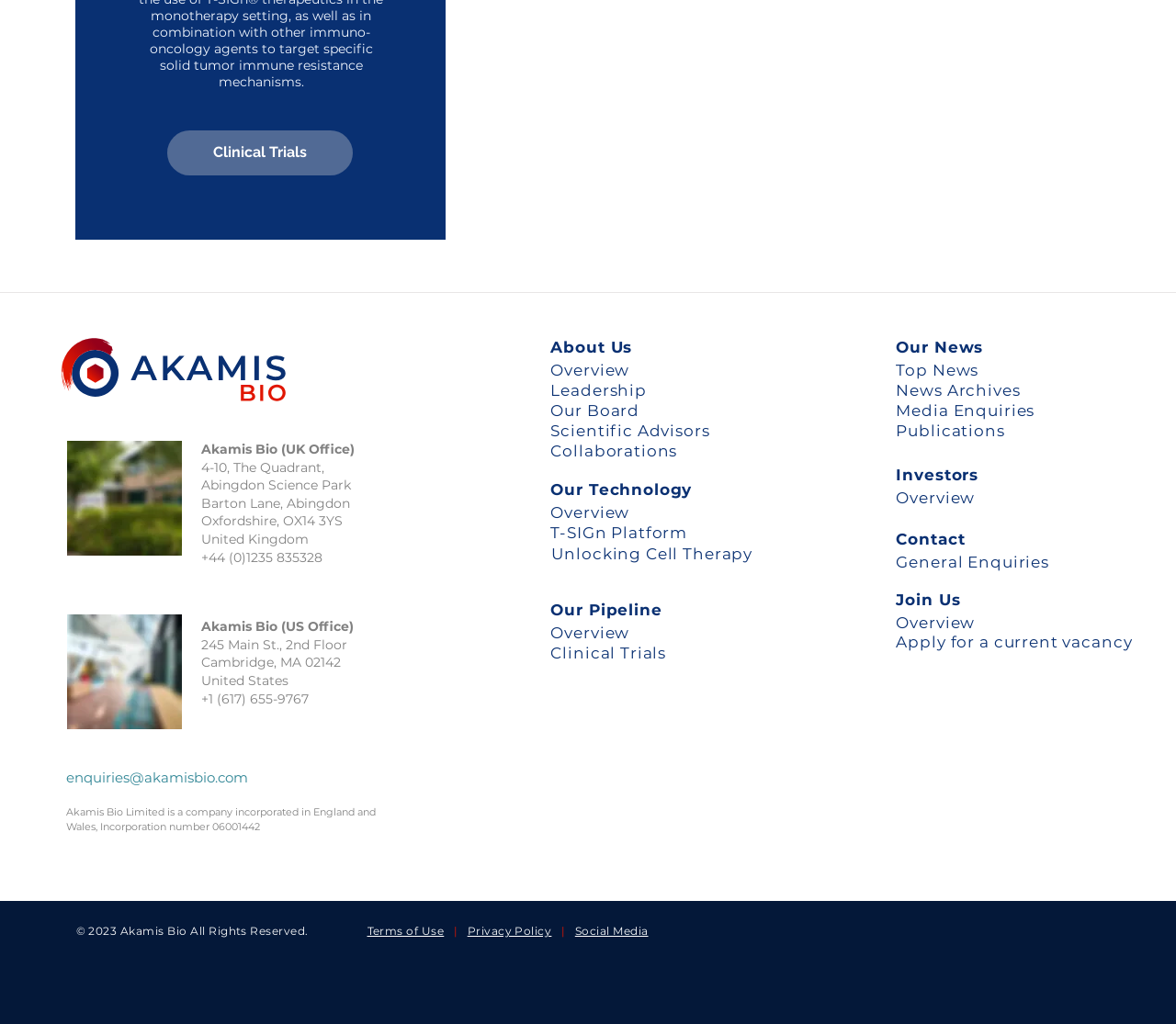What is the company name?
Identify the answer in the screenshot and reply with a single word or phrase.

Akamis Bio